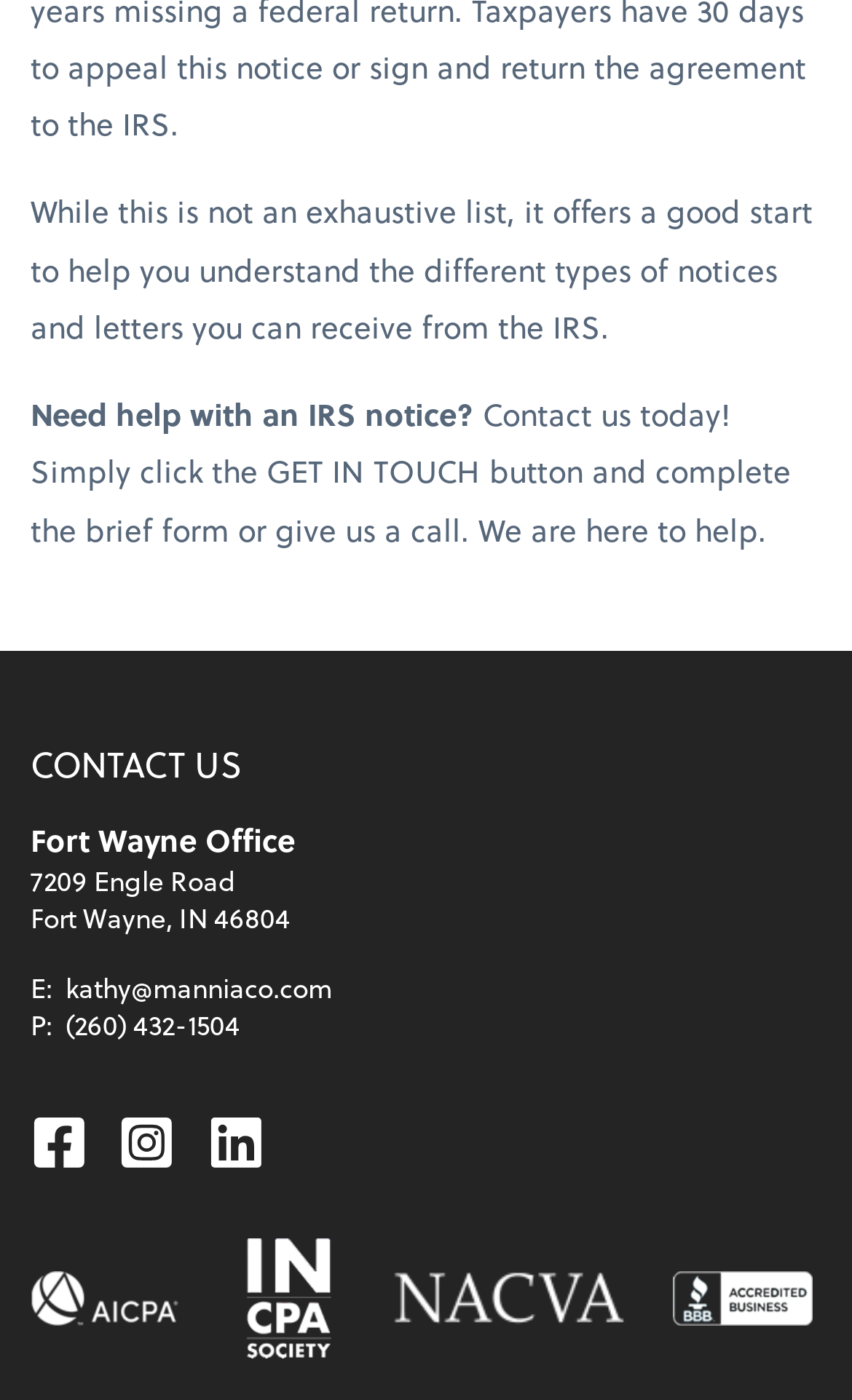Identify the bounding box coordinates of the region that needs to be clicked to carry out this instruction: "Visit Facebook". Provide these coordinates as four float numbers ranging from 0 to 1, i.e., [left, top, right, bottom].

[0.036, 0.785, 0.121, 0.846]